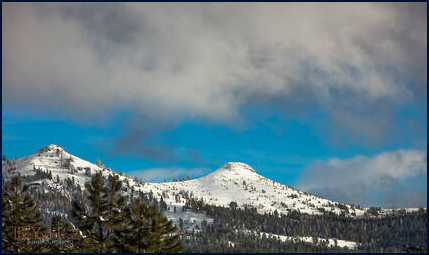What is covering the volcanoes?
Please give a detailed and thorough answer to the question, covering all relevant points.

The caption states that the two prominent volcanic formations are adorned with a fresh blanket of snow, which implies that the volcanoes are covered with snow.